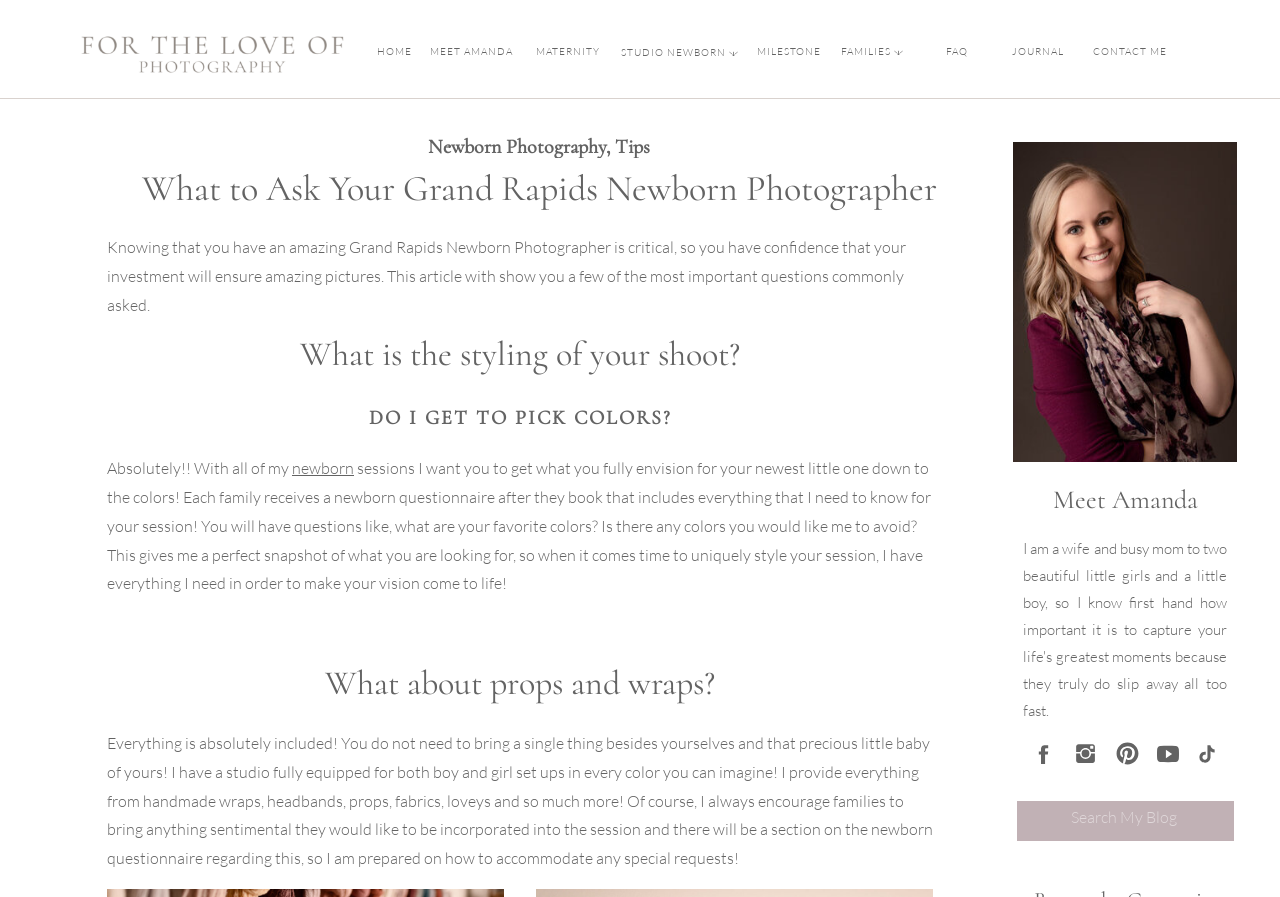What is the topic of the article on the page?
Could you please answer the question thoroughly and with as much detail as possible?

The topic of the article on the page is Newborn Photography, specifically discussing what to ask a Grand Rapids Newborn Photographer, and providing tips and information about newborn sessions.